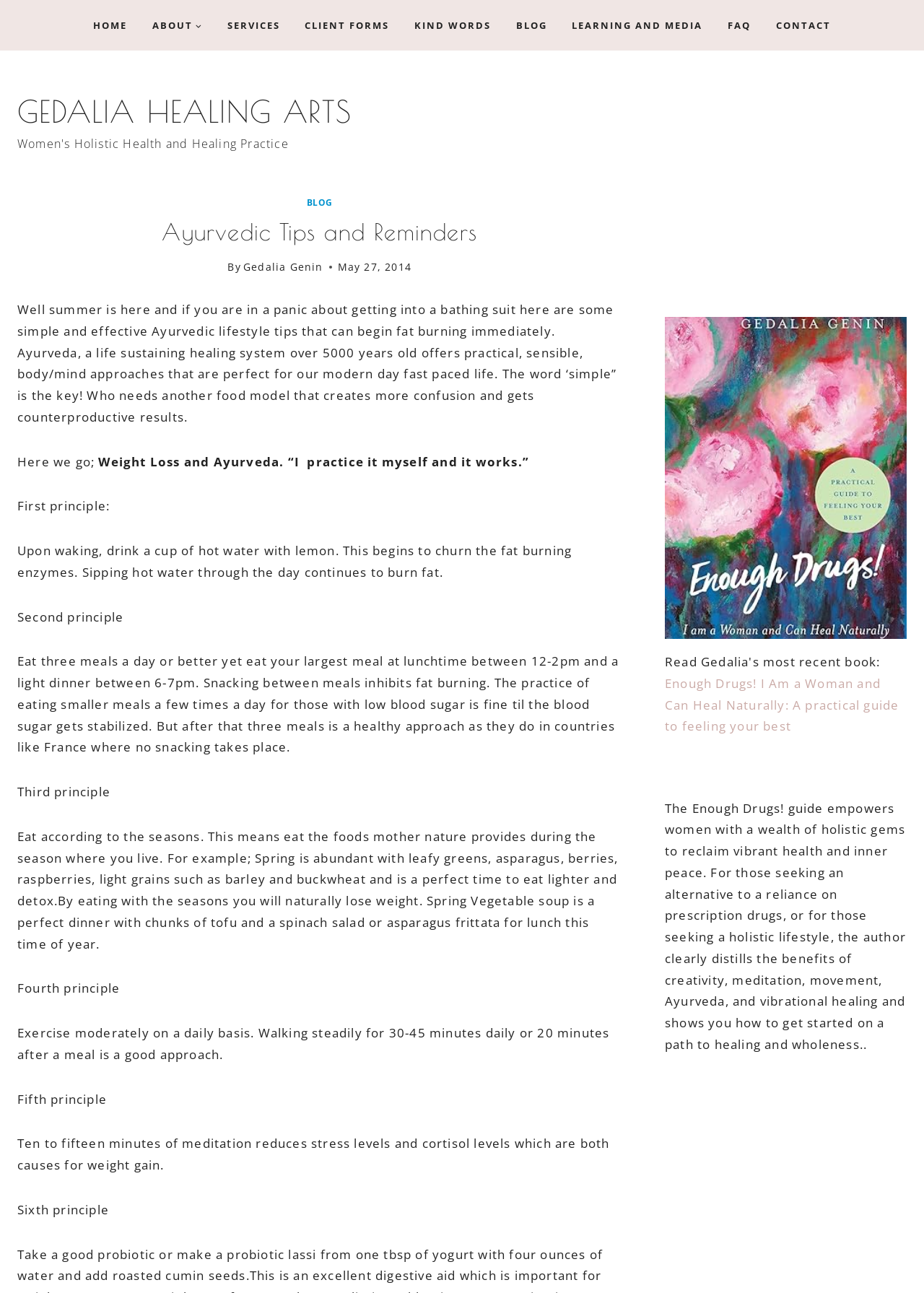What is the name of the holistic health and healing practice?
Look at the image and respond with a single word or a short phrase.

GEDALIA HEALING ARTS